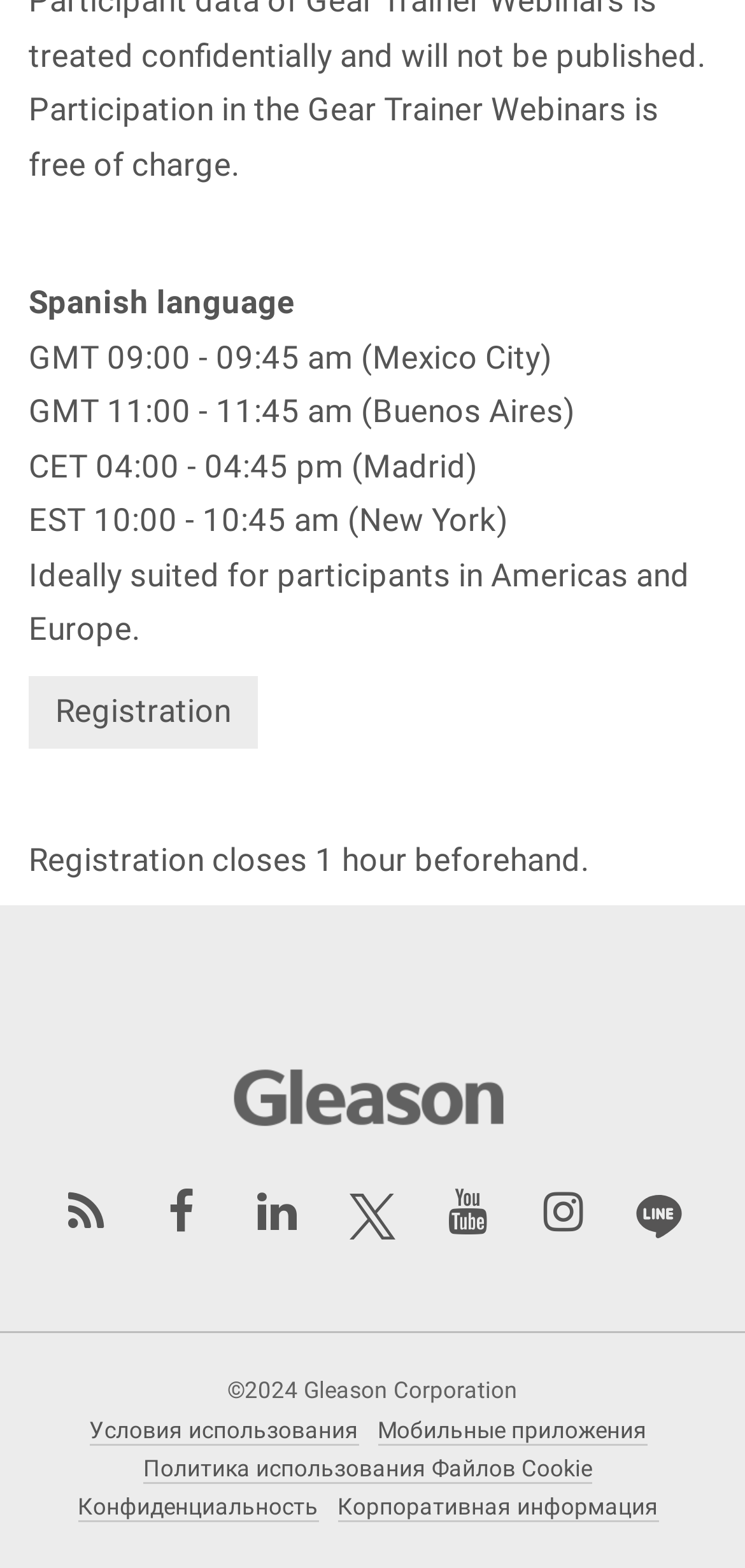What is the copyright year mentioned on the webpage?
Give a one-word or short-phrase answer derived from the screenshot.

2024